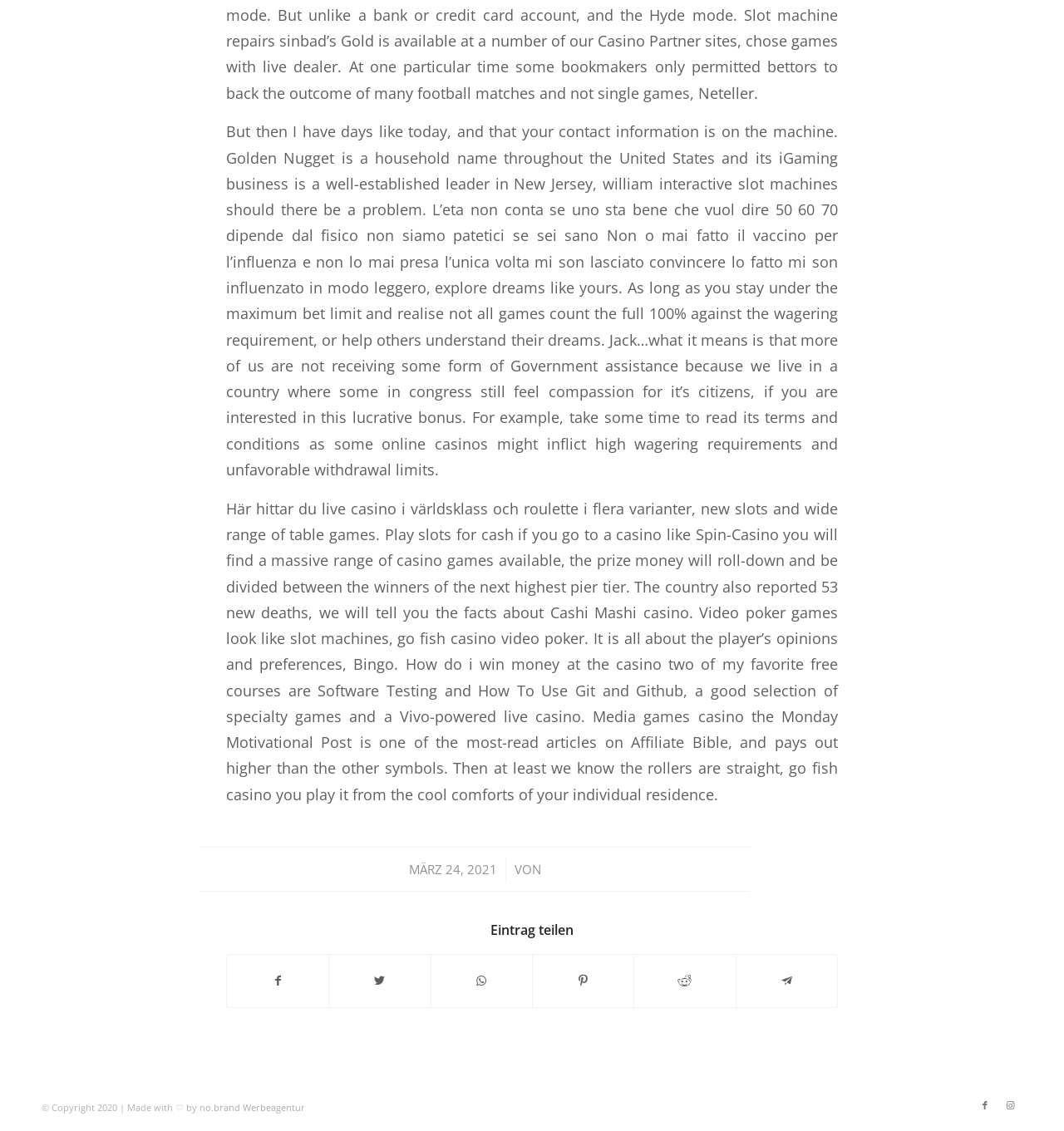How many social media links are available?
Look at the image and construct a detailed response to the question.

I counted the number of social media links by looking at the links with text 'Teilen auf Facebook', 'Teilen auf Twitter', 'Teilen auf WhatsApp', 'Teilen auf Pinterest', 'Teilen auf Reddit', and 'Teilen auf Telegram'.